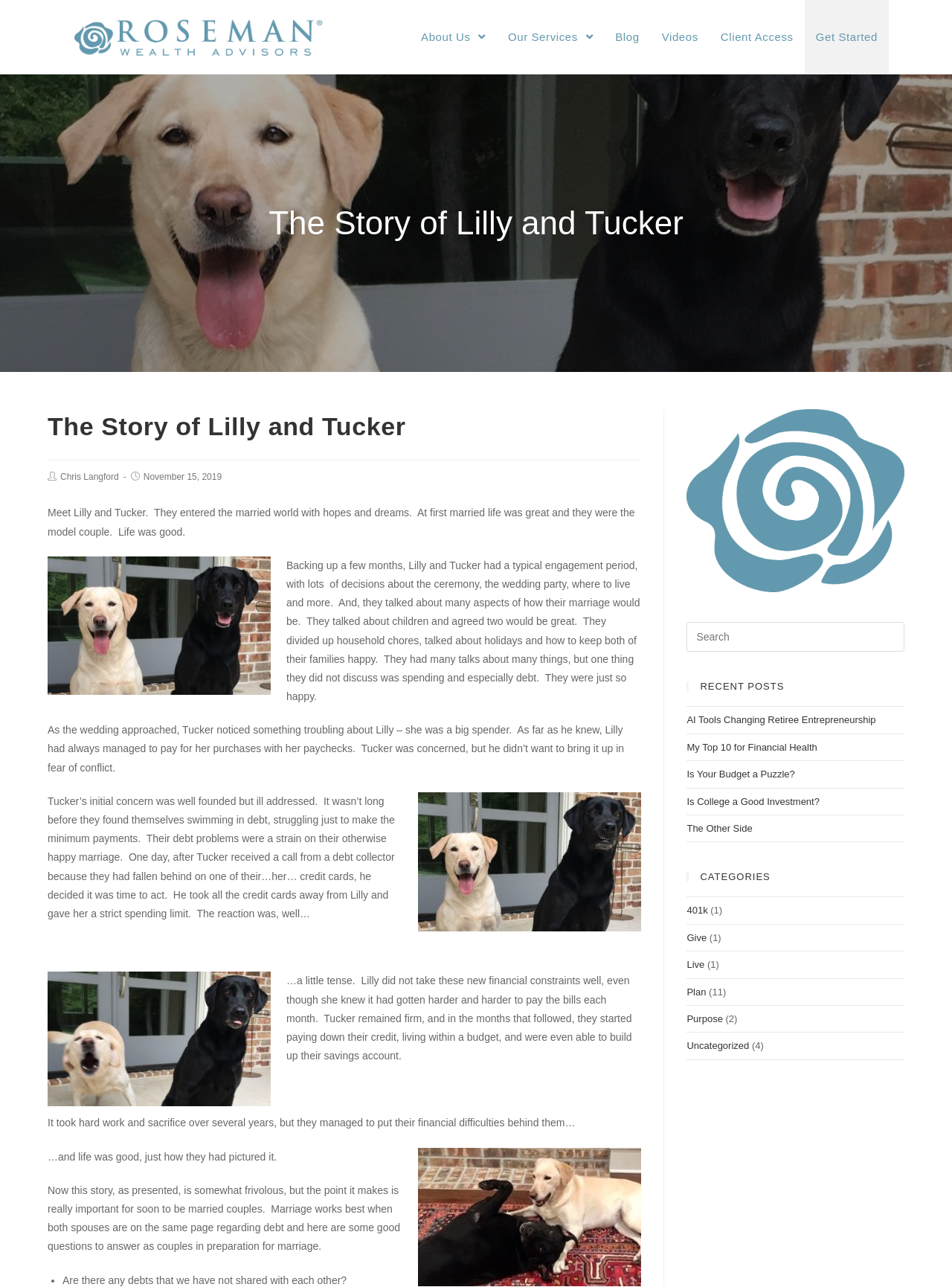What is the name of the company in the logo?
Look at the image and answer the question with a single word or phrase.

Roseman Wealth Advisors